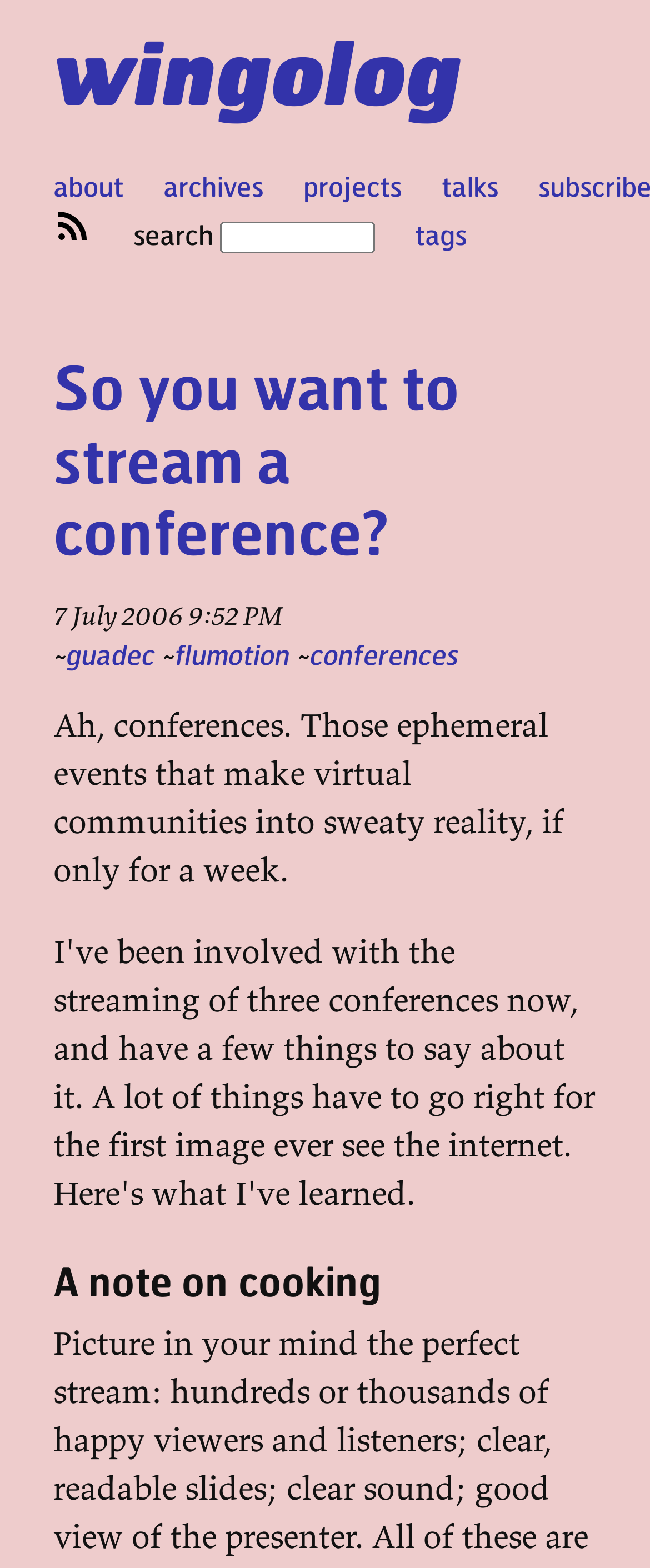Explain the contents of the webpage comprehensively.

The webpage appears to be a blog post titled "So you want to stream a conference?" on the website "wingolog". At the top left, there is a heading with the website's title "wingolog", which is also a link. Below it, there are several links to other sections of the website, including "about", "archives", "projects", "talks", and "tags", arranged horizontally.

To the right of the "tags" link, there is a search box with a label "search" and a text input field. Above the search box, there is a small feed icon.

The main content of the webpage is a blog post with a heading "So you want to stream a conference?" at the top. Below the heading, there is a link with the same title. The post is dated "7 July 2006 9:52 PM" and has several links to related topics, including "guadec", "flumotion", and "conferences". The post's content is a short paragraph discussing conferences and their role in bringing virtual communities together.

Further down the page, there is another heading titled "A note on cooking", but it does not appear to be related to the main topic of the blog post.